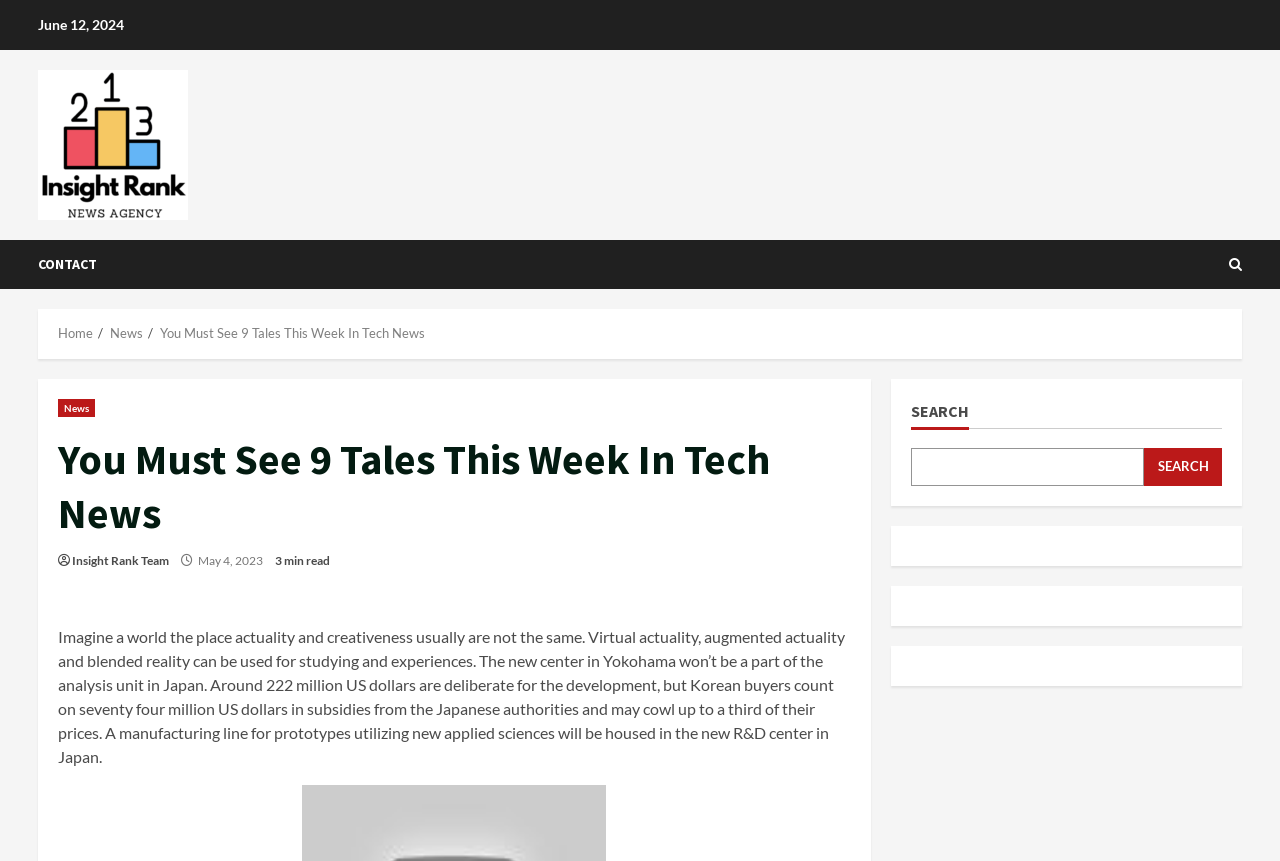What is the date of the news article?
Answer with a single word or short phrase according to what you see in the image.

May 4, 2023